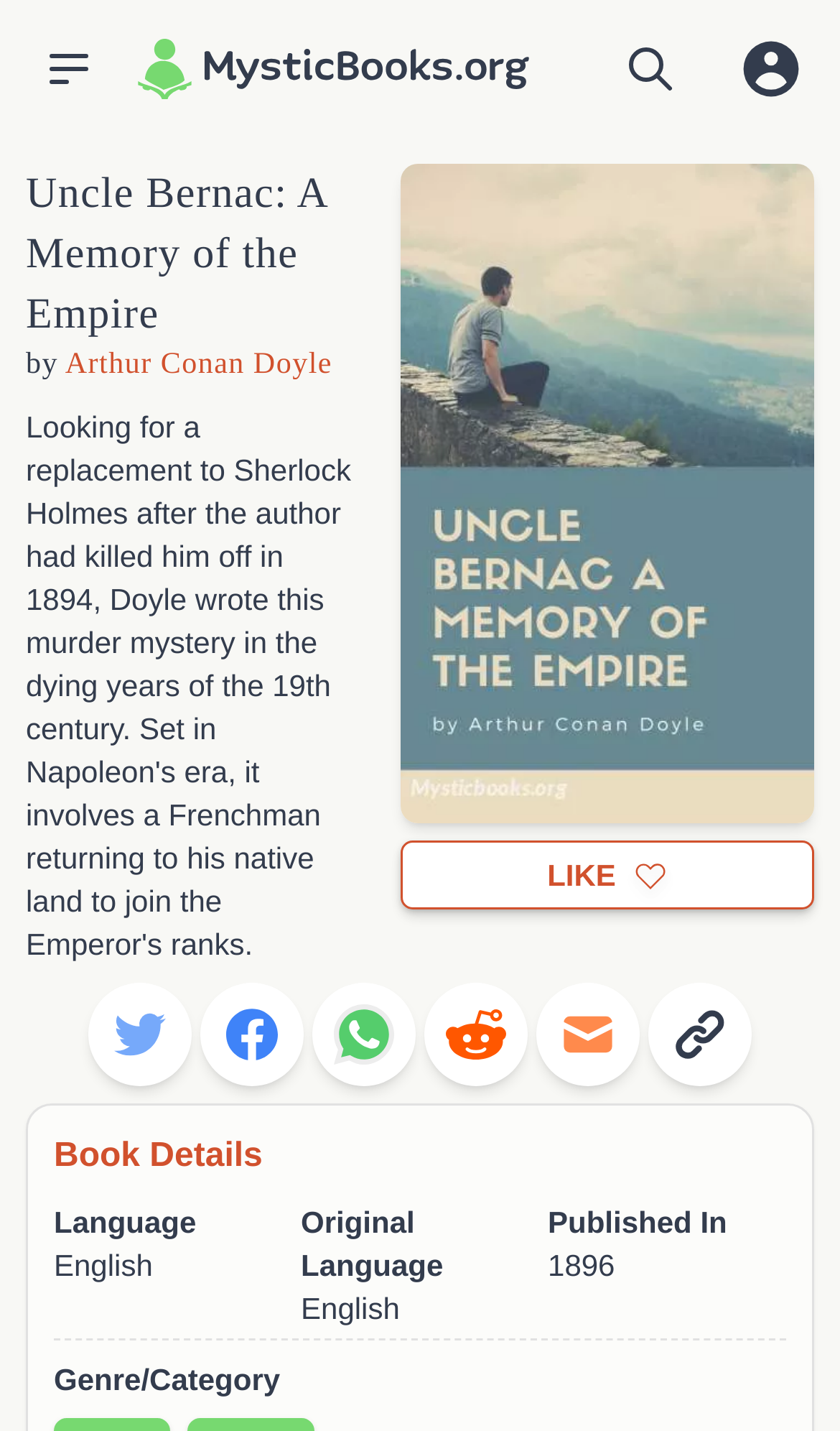Please find the bounding box coordinates of the element's region to be clicked to carry out this instruction: "View author profile".

[0.078, 0.244, 0.396, 0.267]